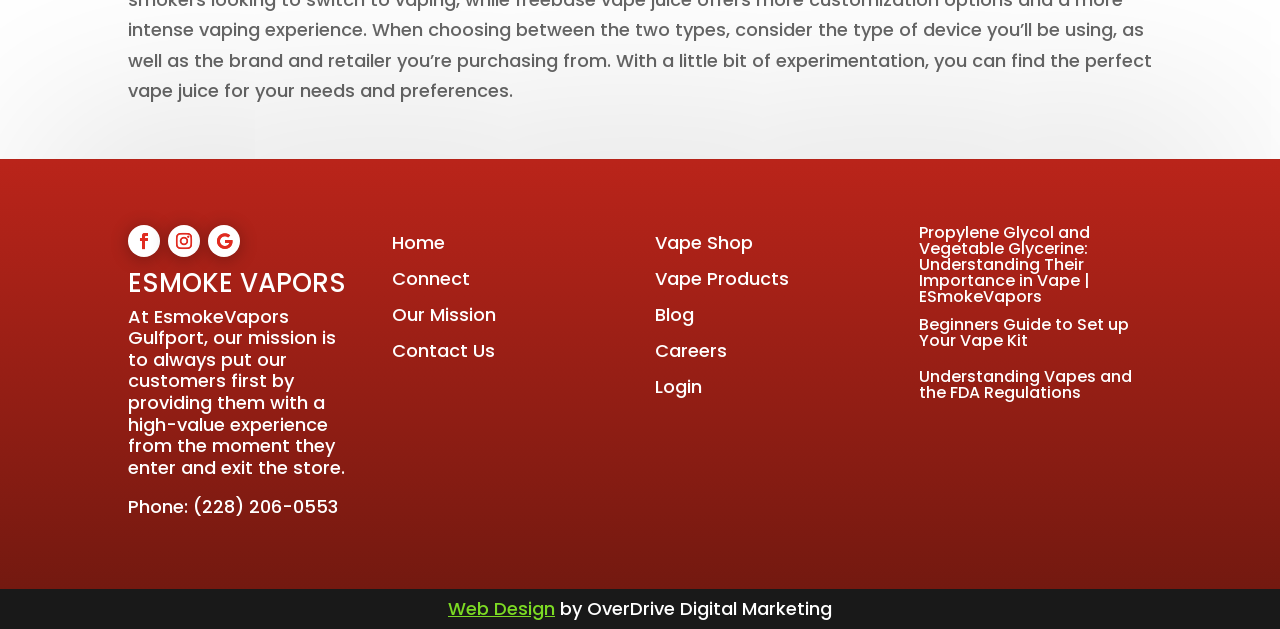What is the topic of the first article?
Provide an in-depth and detailed answer to the question.

The topic of the first article can be found in the heading element with the text 'Propylene Glycol and Vegetable Glycerine: Understanding Their Importance in Vape | ESmokeVapors' inside the first article element.